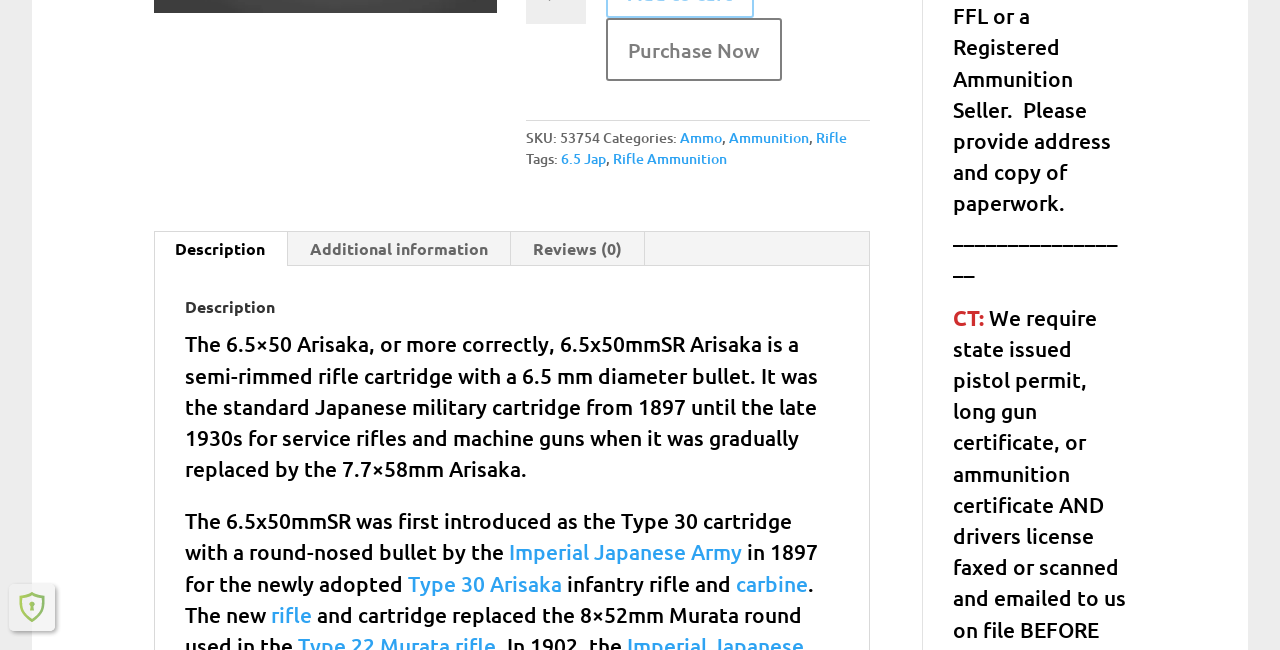Please specify the bounding box coordinates in the format (top-left x, top-left y, bottom-right x, bottom-right y), with values ranging from 0 to 1. Identify the bounding box for the UI component described as follows: Imperial Japanese Army

[0.397, 0.828, 0.579, 0.87]